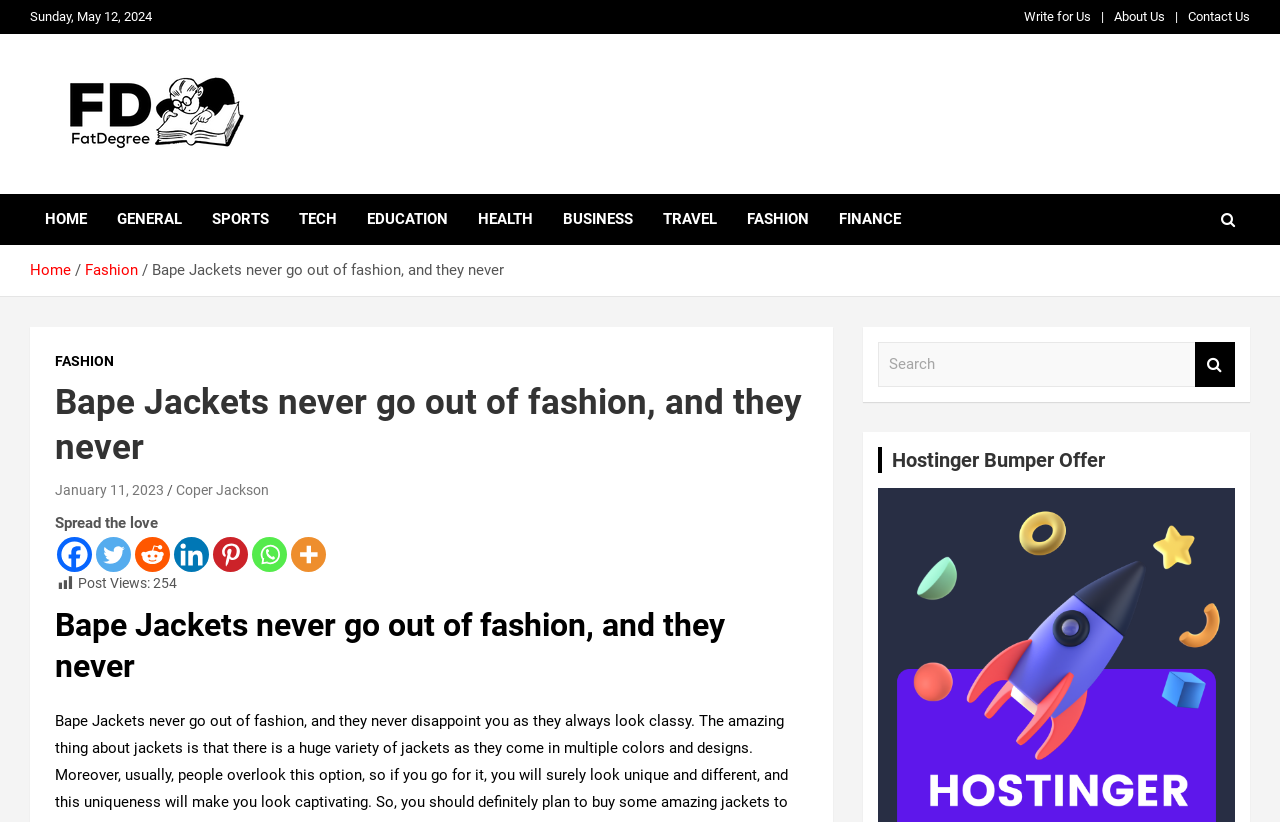Bounding box coordinates are specified in the format (top-left x, top-left y, bottom-right x, bottom-right y). All values are floating point numbers bounded between 0 and 1. Please provide the bounding box coordinate of the region this sentence describes: parent_node: Search name="s" placeholder="Search"

[0.686, 0.416, 0.934, 0.47]